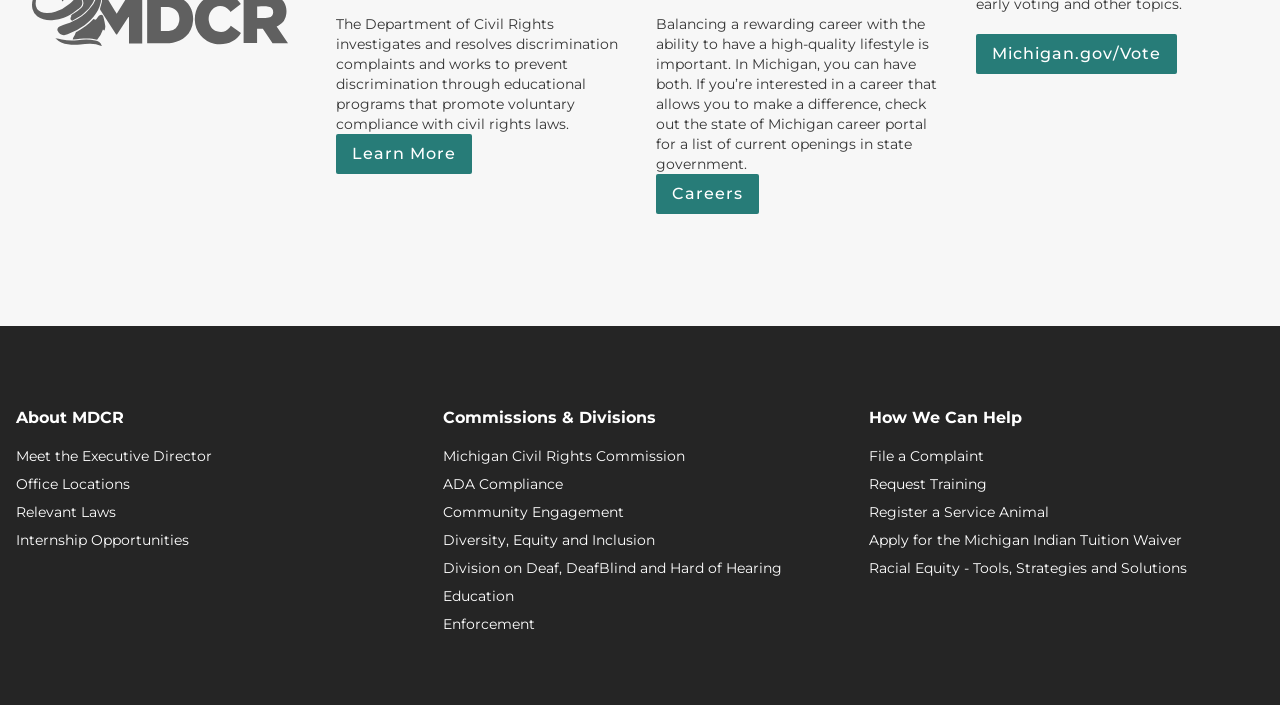Locate the bounding box coordinates of the clickable area to execute the instruction: "Meet the Executive Director". Provide the coordinates as four float numbers between 0 and 1, represented as [left, top, right, bottom].

[0.012, 0.633, 0.321, 0.661]